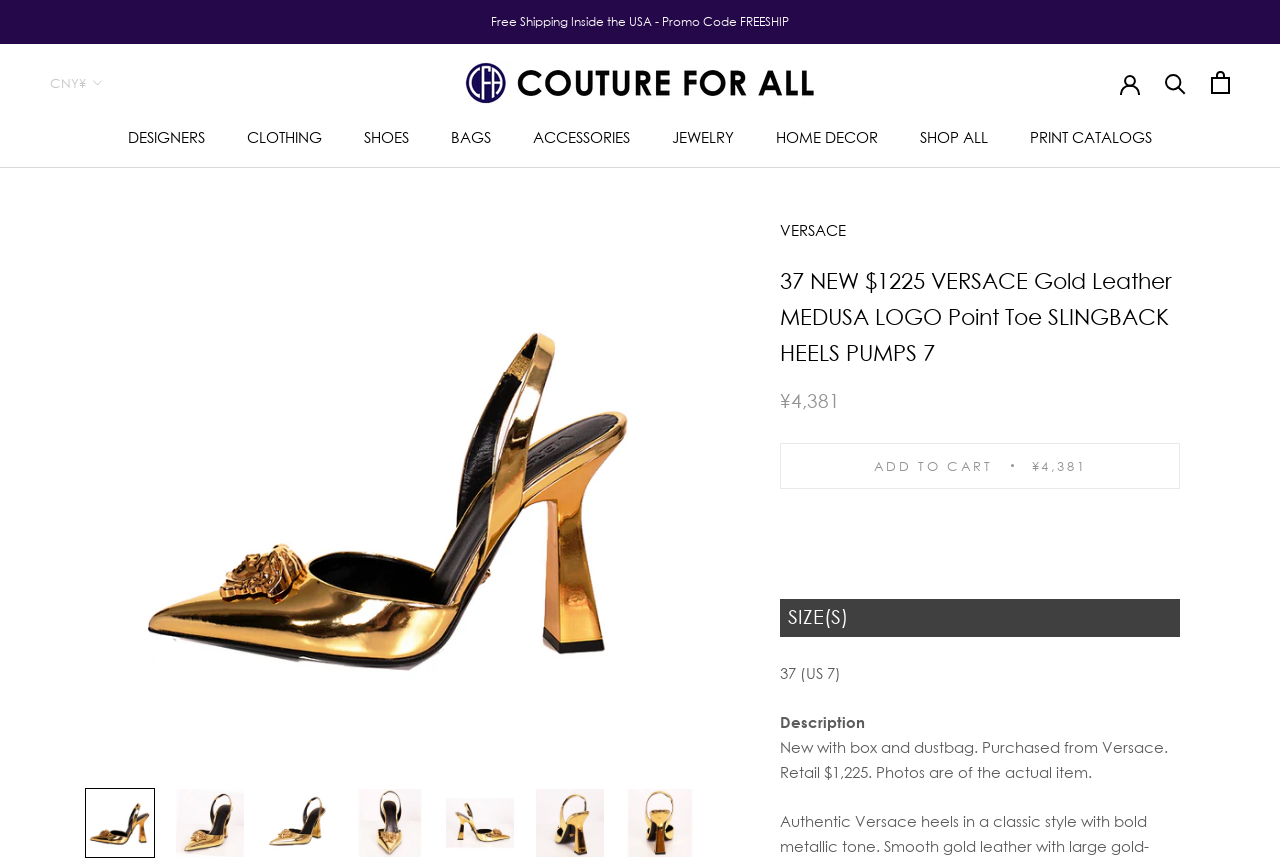Consider the image and give a detailed and elaborate answer to the question: 
What is the size of the product?

The size of the product can be determined by looking at the StaticText '37 (US 7)' on the webpage, which is located under the 'SIZE(S)' heading.